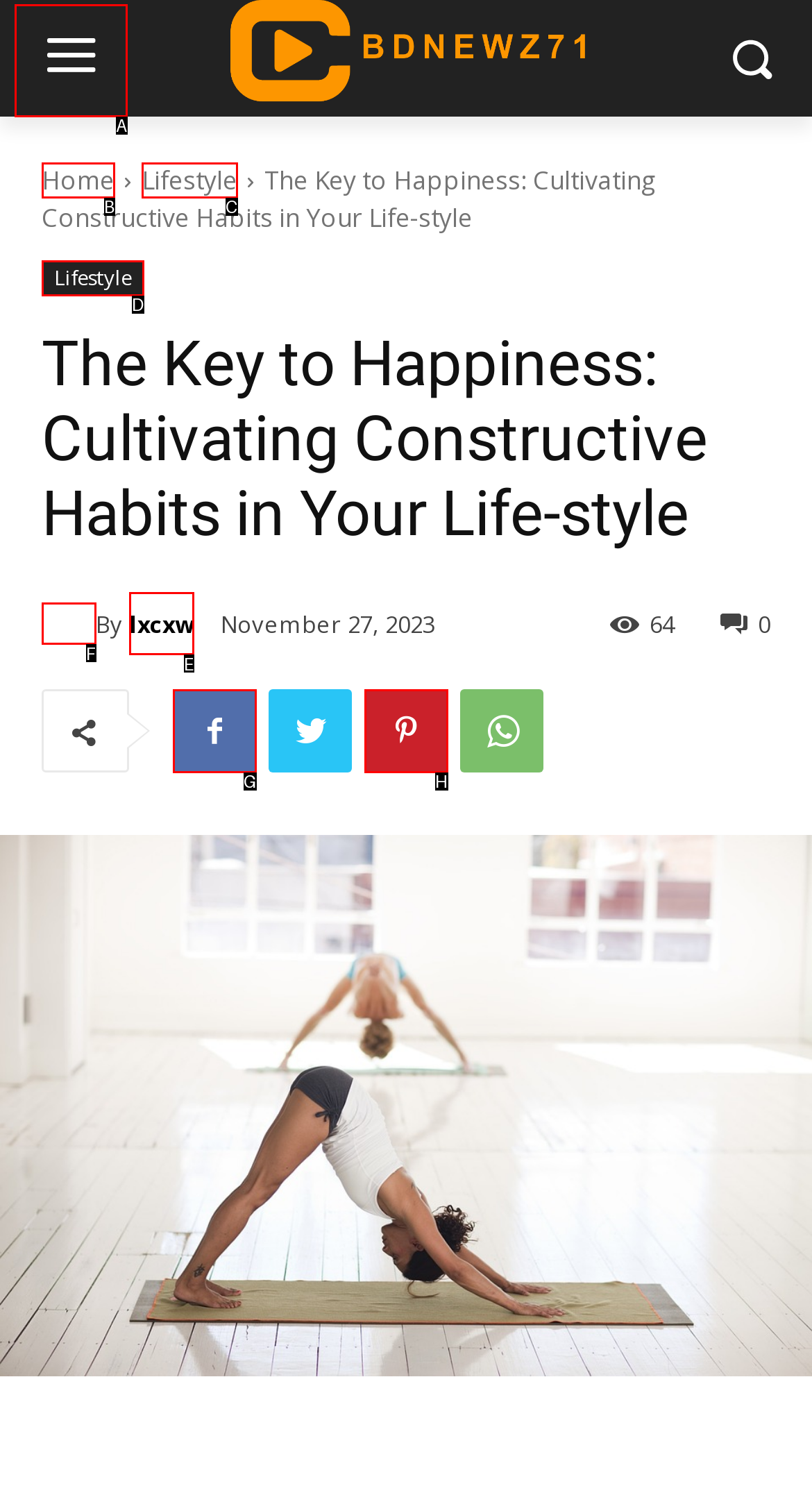Identify which HTML element matches the description: parent_node: By title="lxcxw". Answer with the correct option's letter.

F